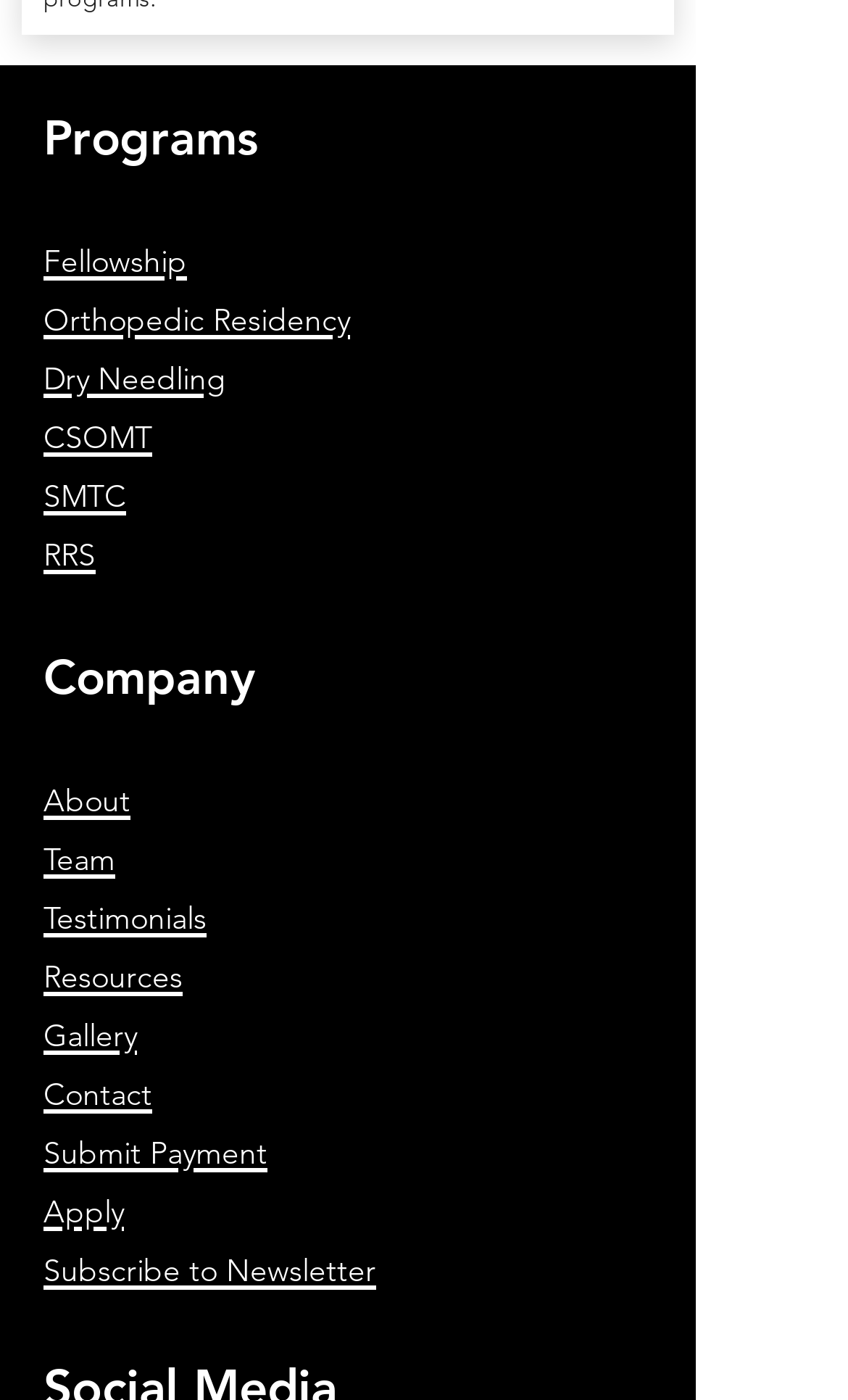Specify the bounding box coordinates of the element's region that should be clicked to achieve the following instruction: "Subscribe to Newsletter". The bounding box coordinates consist of four float numbers between 0 and 1, in the format [left, top, right, bottom].

[0.051, 0.882, 0.444, 0.922]